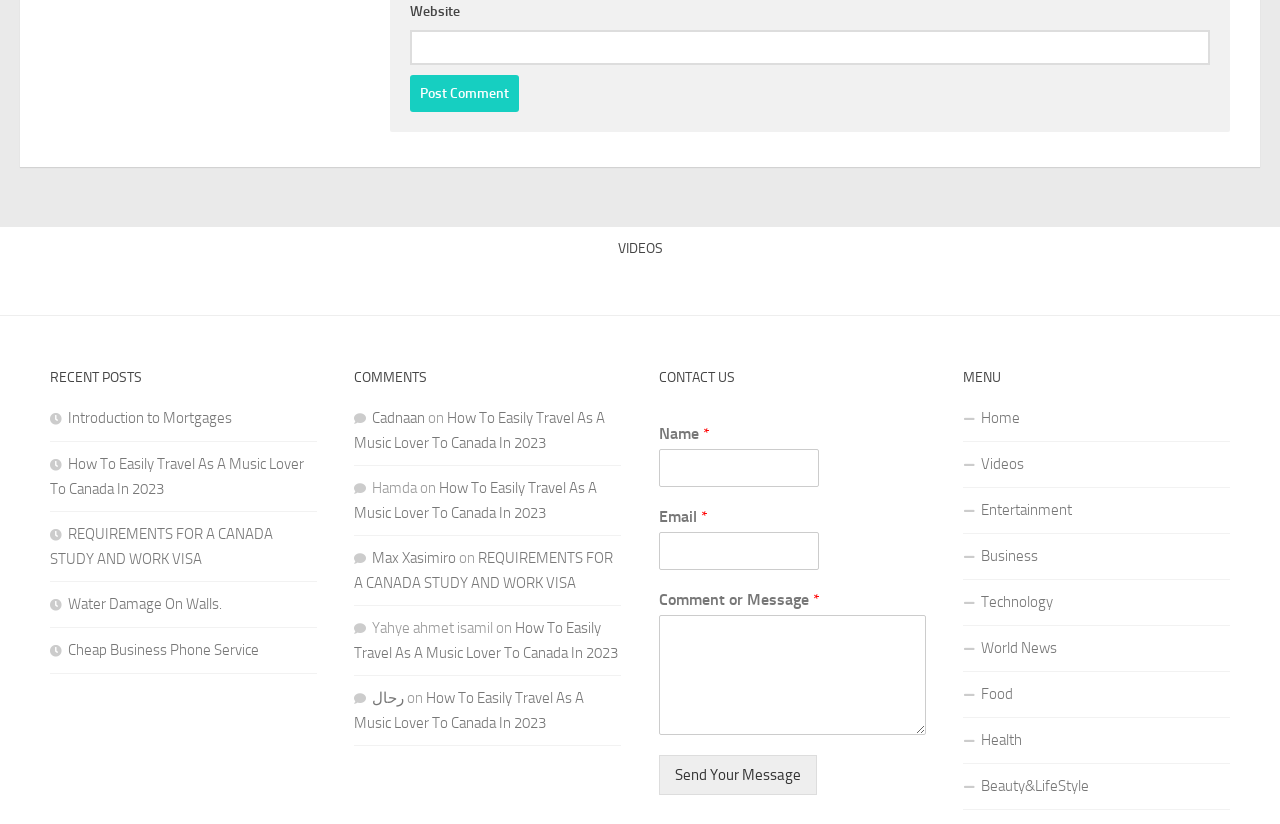Locate the UI element described by Technology in the provided webpage screenshot. Return the bounding box coordinates in the format (top-left x, top-left y, bottom-right x, bottom-right y), ensuring all values are between 0 and 1.

[0.753, 0.704, 0.961, 0.76]